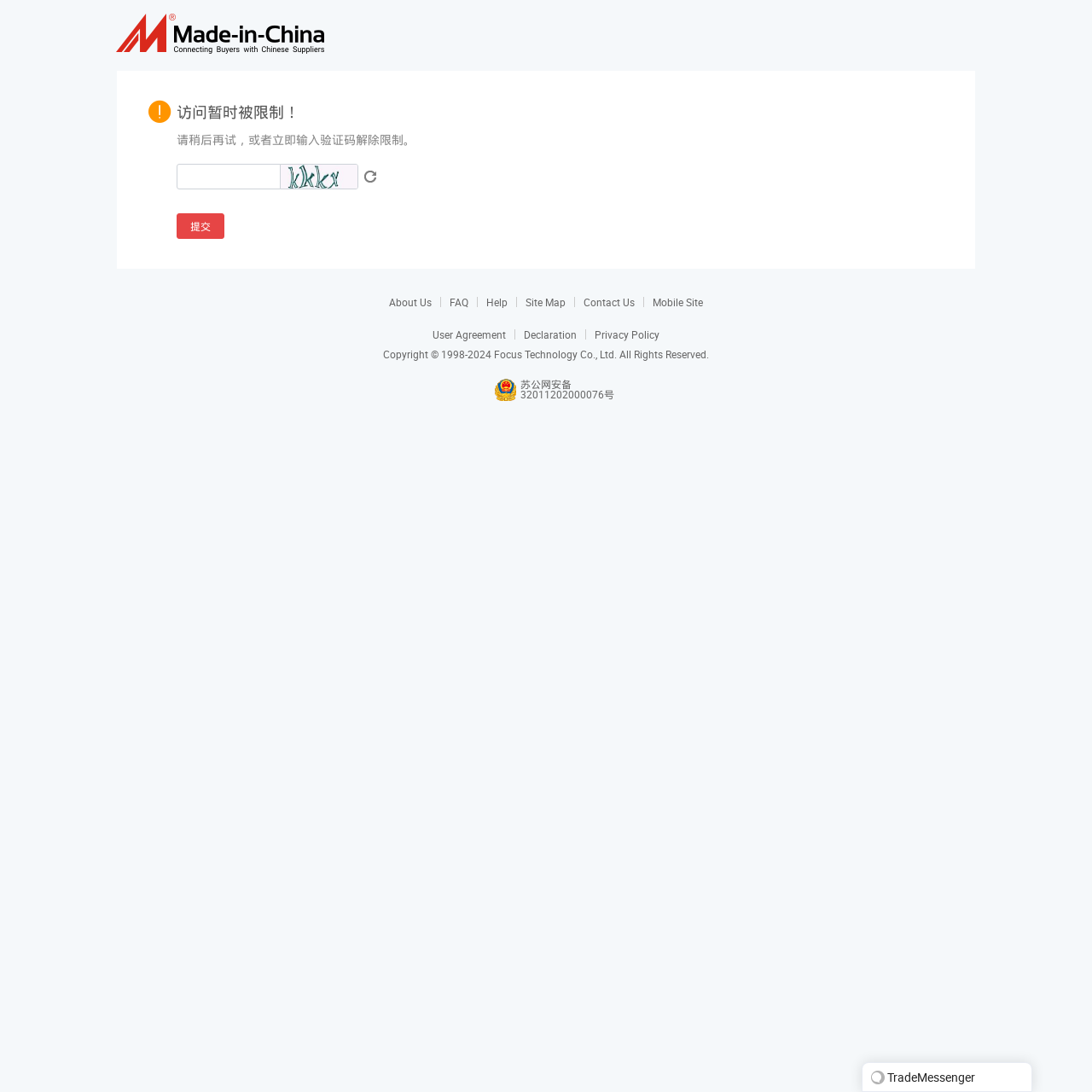Find the bounding box coordinates of the clickable area that will achieve the following instruction: "submit".

[0.162, 0.195, 0.205, 0.219]